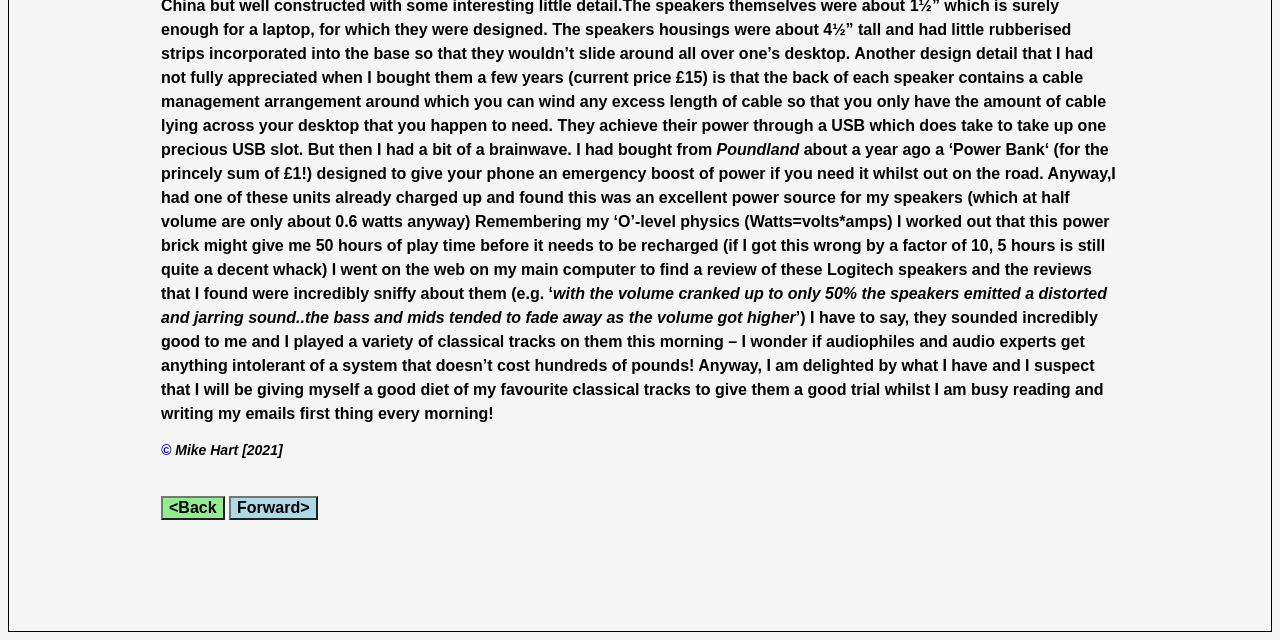Find the bounding box coordinates for the HTML element described as: "<Back". The coordinates should consist of four float values between 0 and 1, i.e., [left, top, right, bottom].

[0.126, 0.776, 0.175, 0.813]